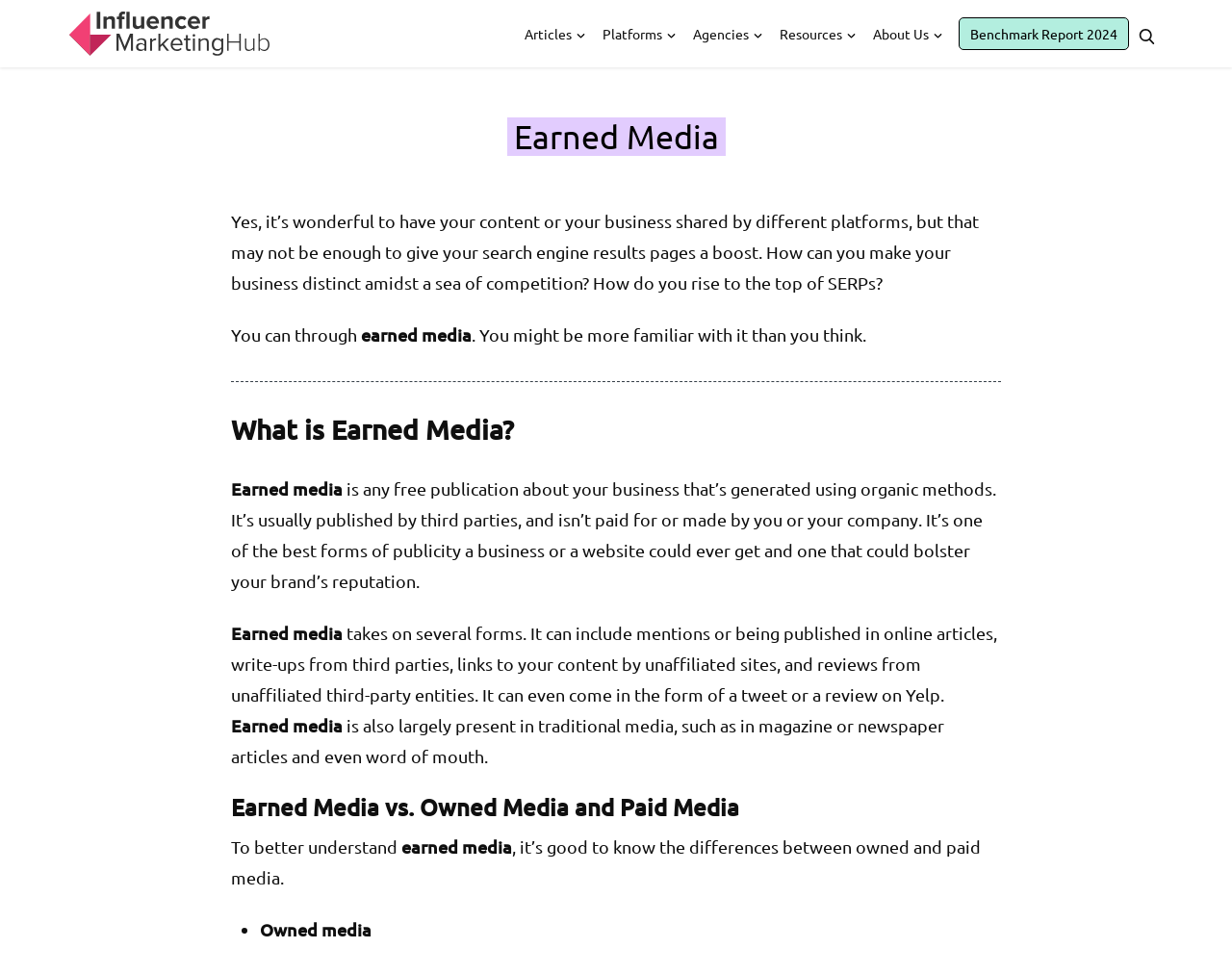Please identify the bounding box coordinates of the element I need to click to follow this instruction: "Click on the 'Influencer Marketing Hub' link".

[0.055, 0.005, 0.219, 0.062]